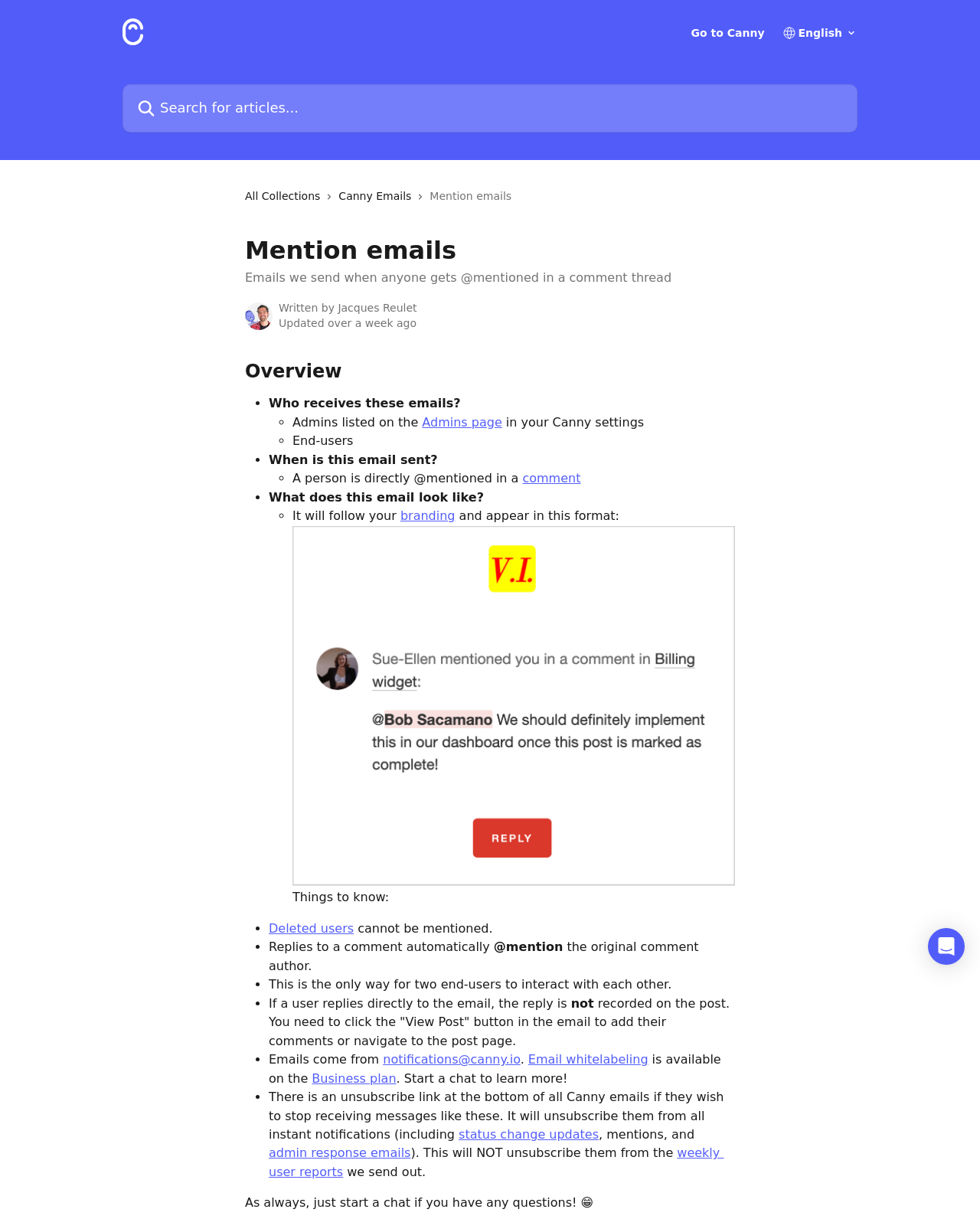Using the element description provided, determine the bounding box coordinates in the format (top-left x, top-left y, bottom-right x, bottom-right y). Ensure that all values are floating point numbers between 0 and 1. Element description: admin response emails

[0.274, 0.94, 0.419, 0.952]